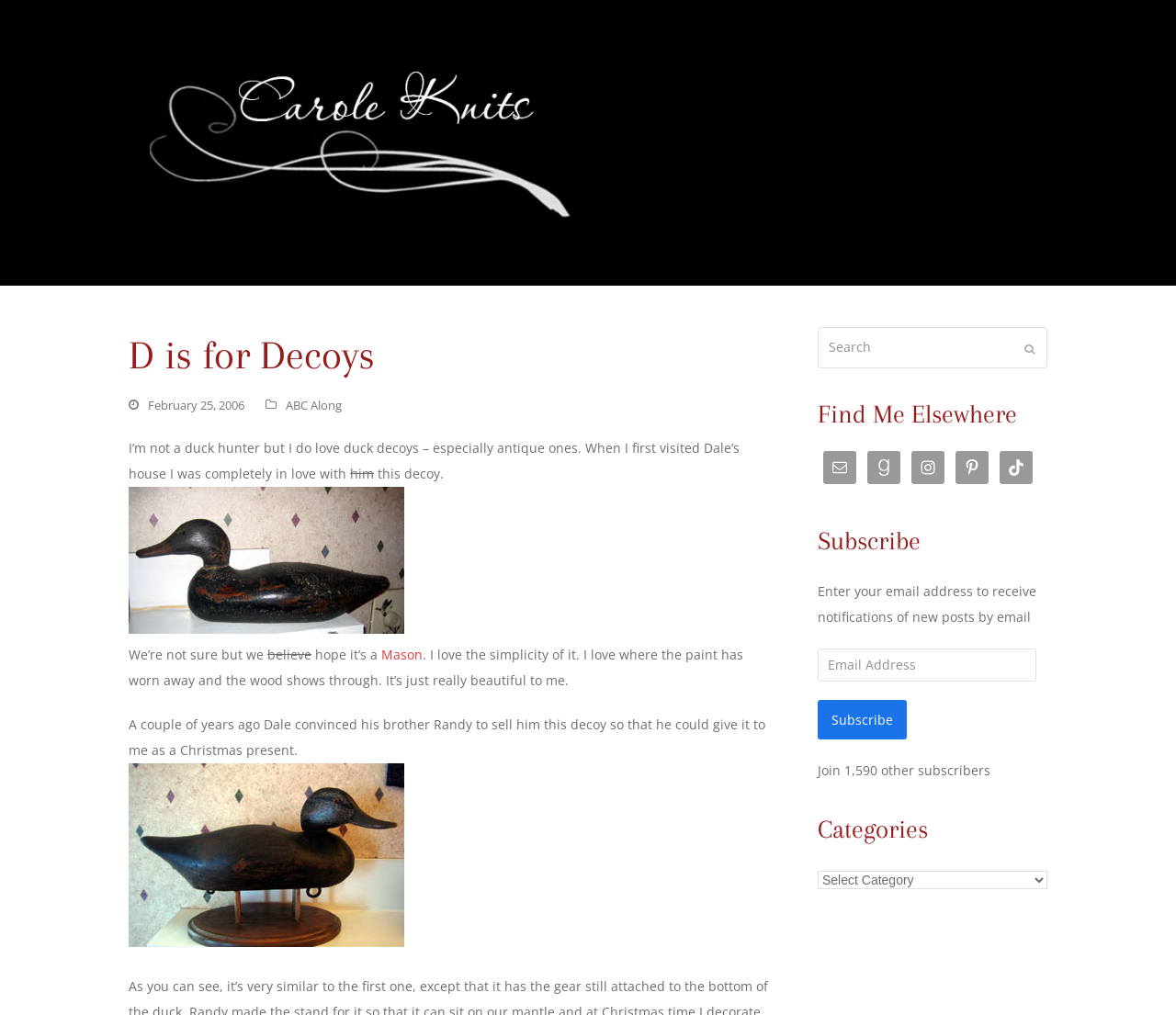What is the main heading of this webpage? Please extract and provide it.

D is for Decoys